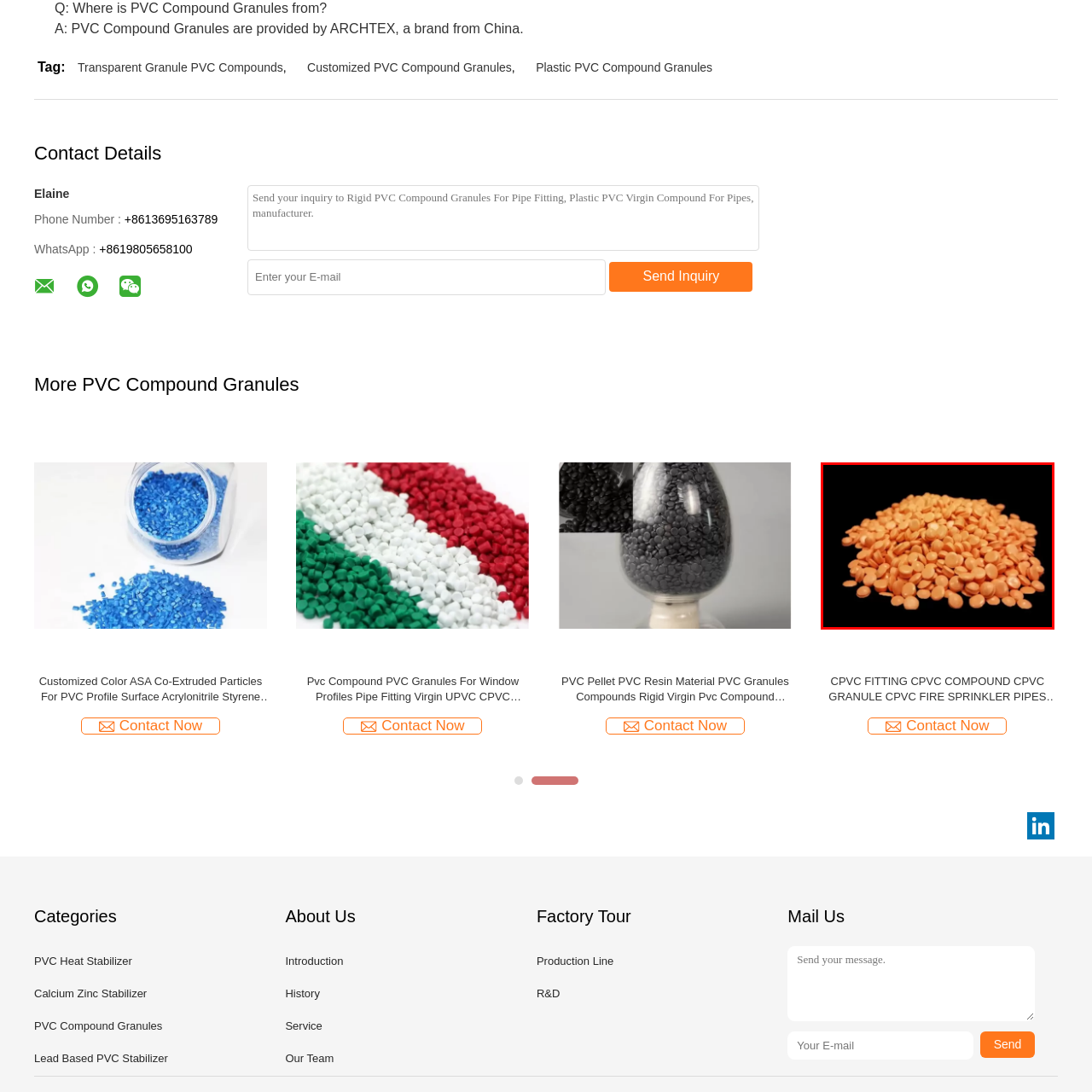What is the shape of the granules?
Focus on the section marked by the red bounding box and elaborate on the question as thoroughly as possible.

The caption describes the granules as having a smooth, rounded shape, which is visible in the image and emphasizes their uniformity.